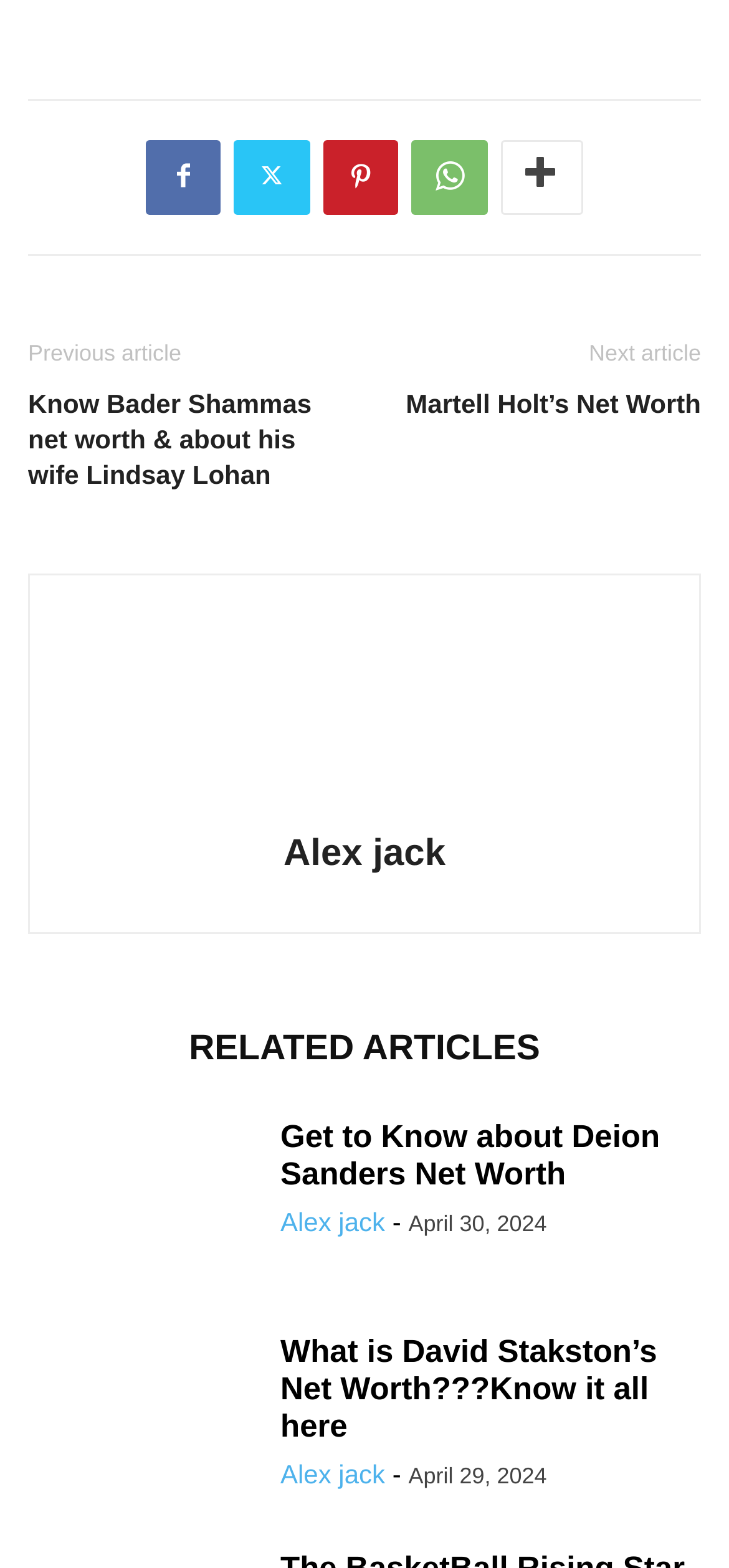Answer the question briefly using a single word or phrase: 
What is the topic of the related article?

Deion Sanders Net Worth